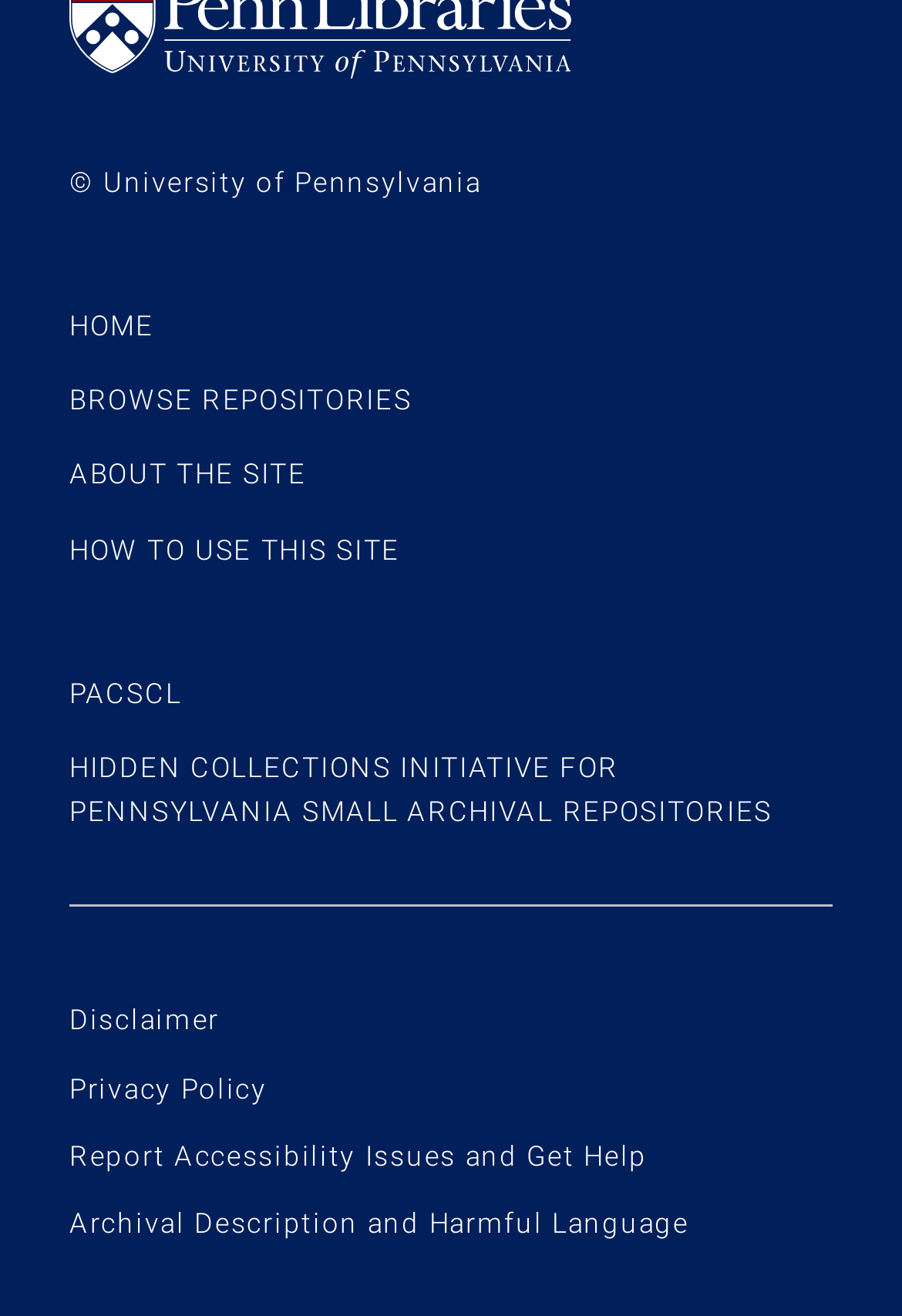Please locate the bounding box coordinates of the element that should be clicked to complete the given instruction: "contact us".

None